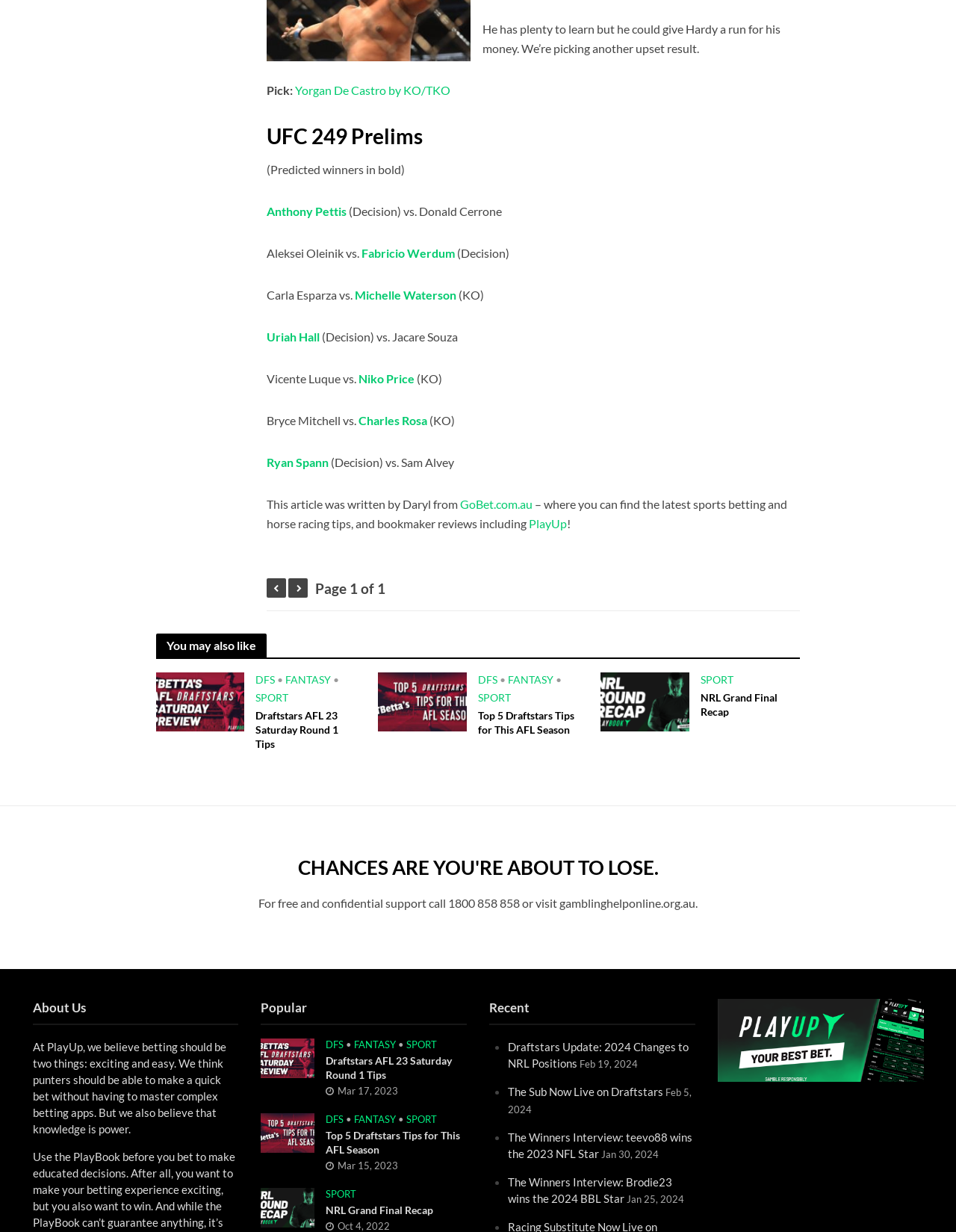Please give a one-word or short phrase response to the following question: 
How many pages are there in this article?

1